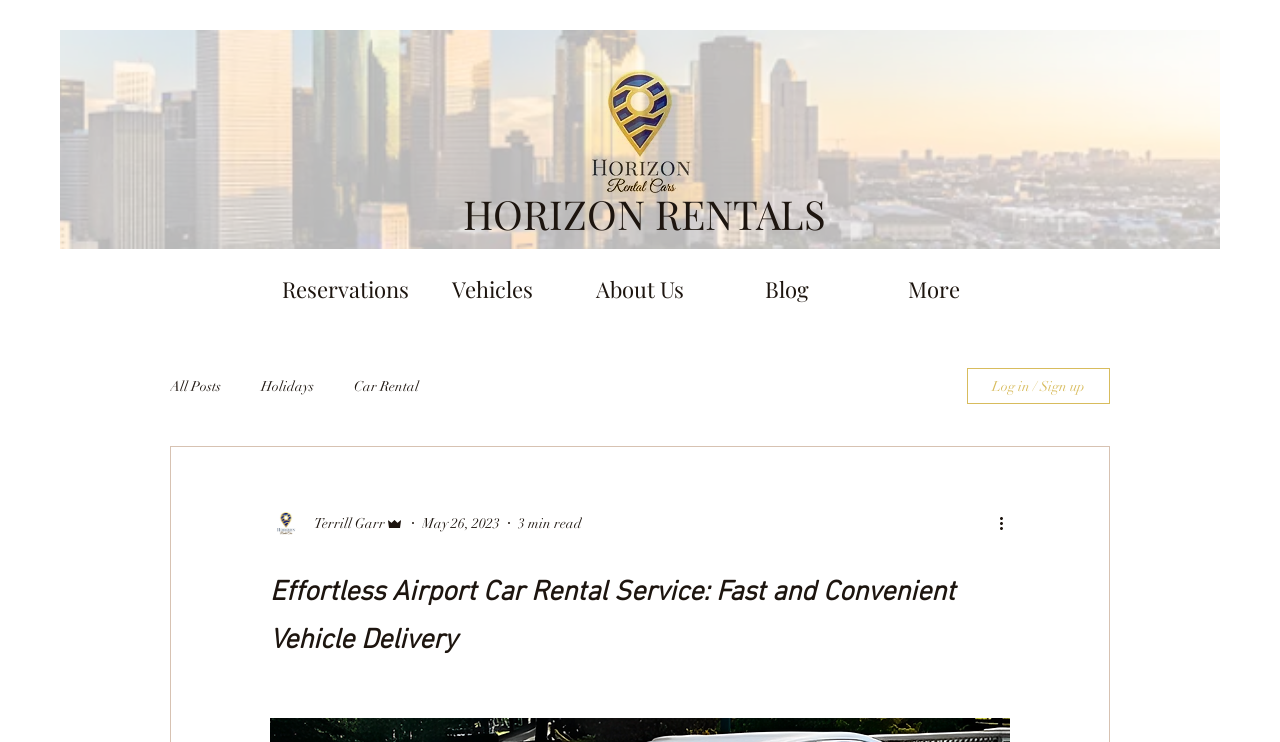Look at the image and give a detailed response to the following question: What is the name of the author of the blog post?

I looked at the blog post section of the webpage and saw the name 'Terrill Garr' mentioned as the author of the post. This suggests that the author of the blog post is Terrill Garr.